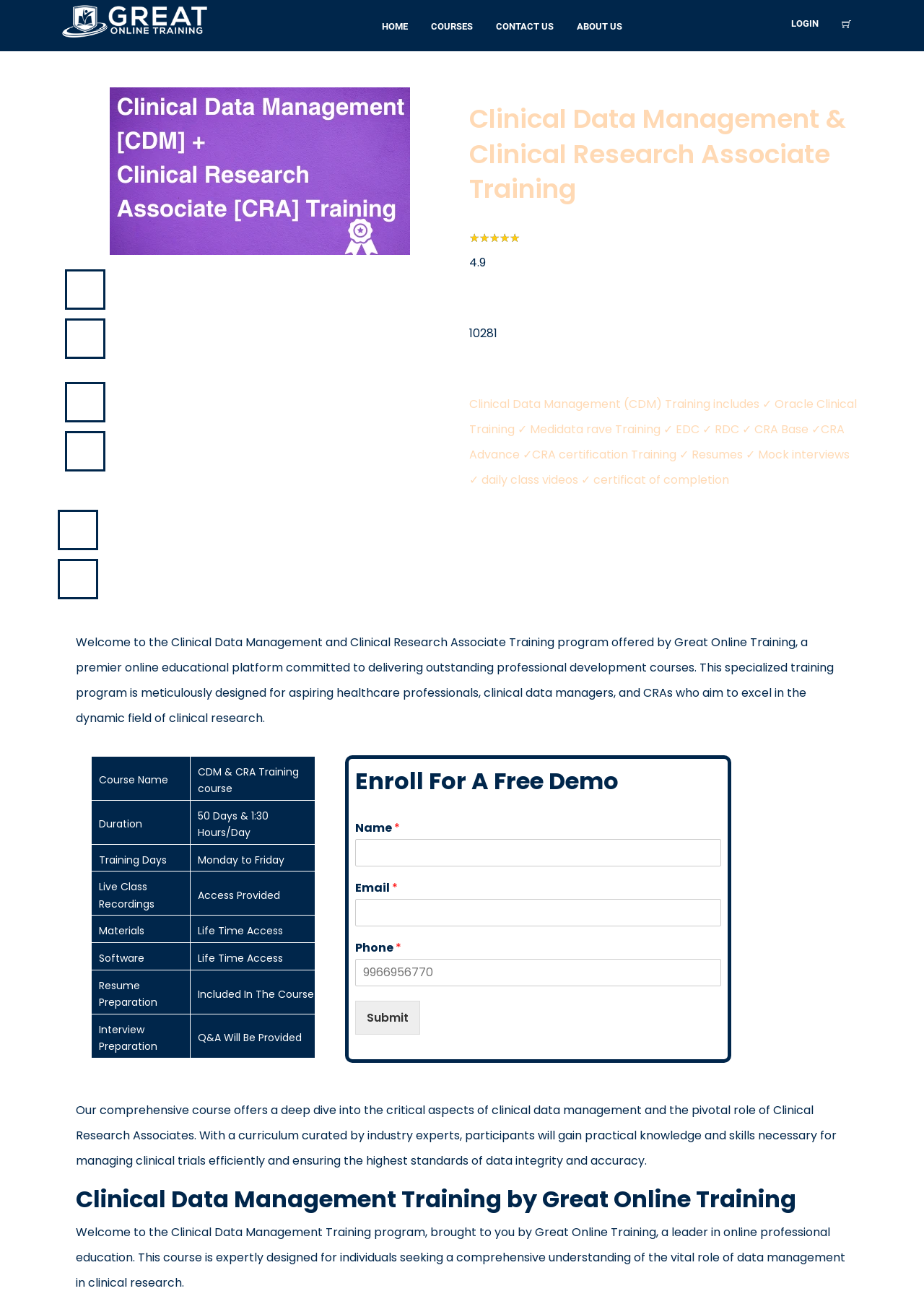Find the bounding box coordinates of the clickable element required to execute the following instruction: "Click on the Enroll For A Free Demo heading". Provide the coordinates as four float numbers between 0 and 1, i.e., [left, top, right, bottom].

[0.385, 0.587, 0.78, 0.611]